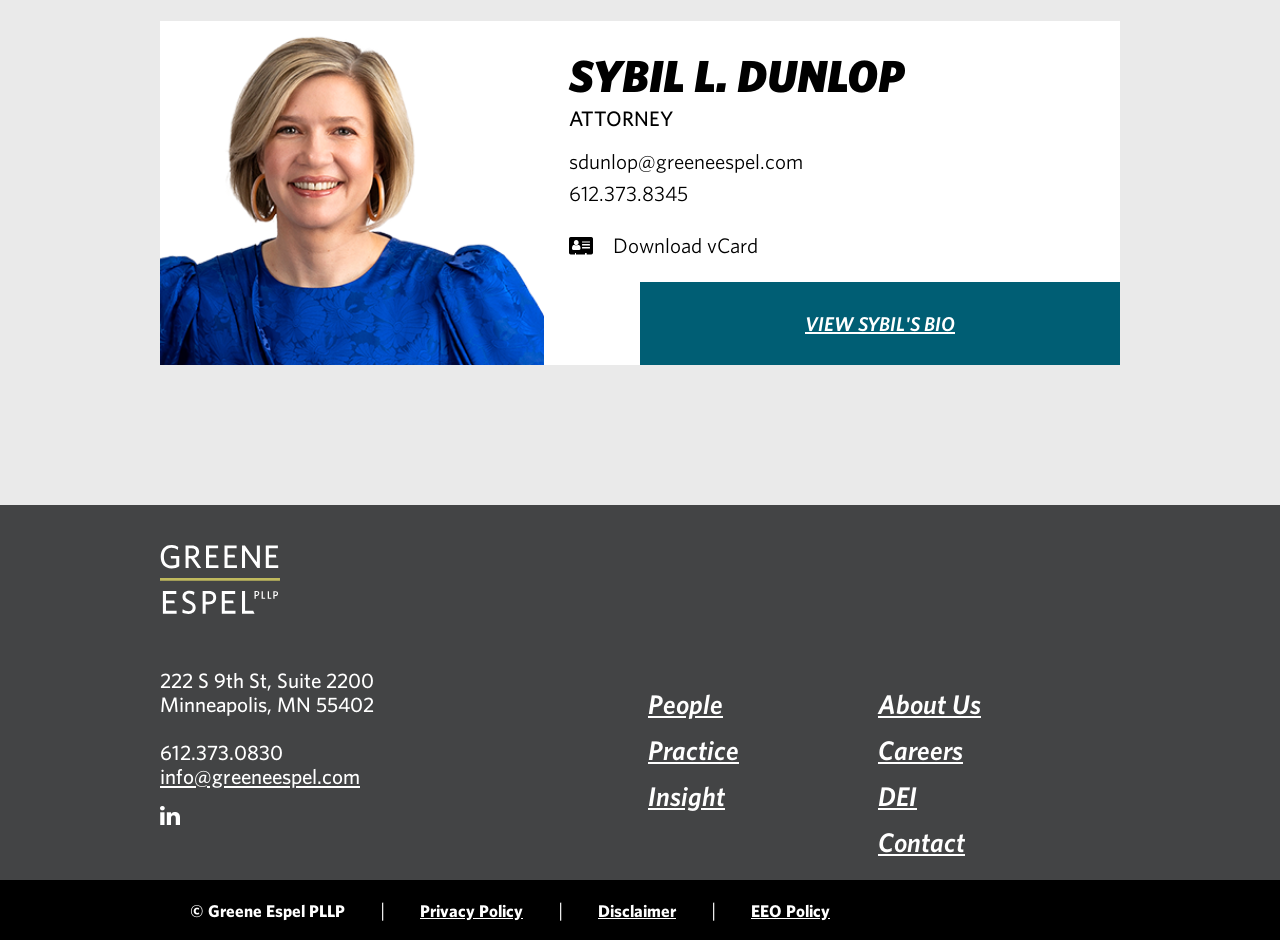Identify the bounding box coordinates for the element that needs to be clicked to fulfill this instruction: "View Sybil's bio". Provide the coordinates in the format of four float numbers between 0 and 1: [left, top, right, bottom].

[0.5, 0.3, 0.875, 0.388]